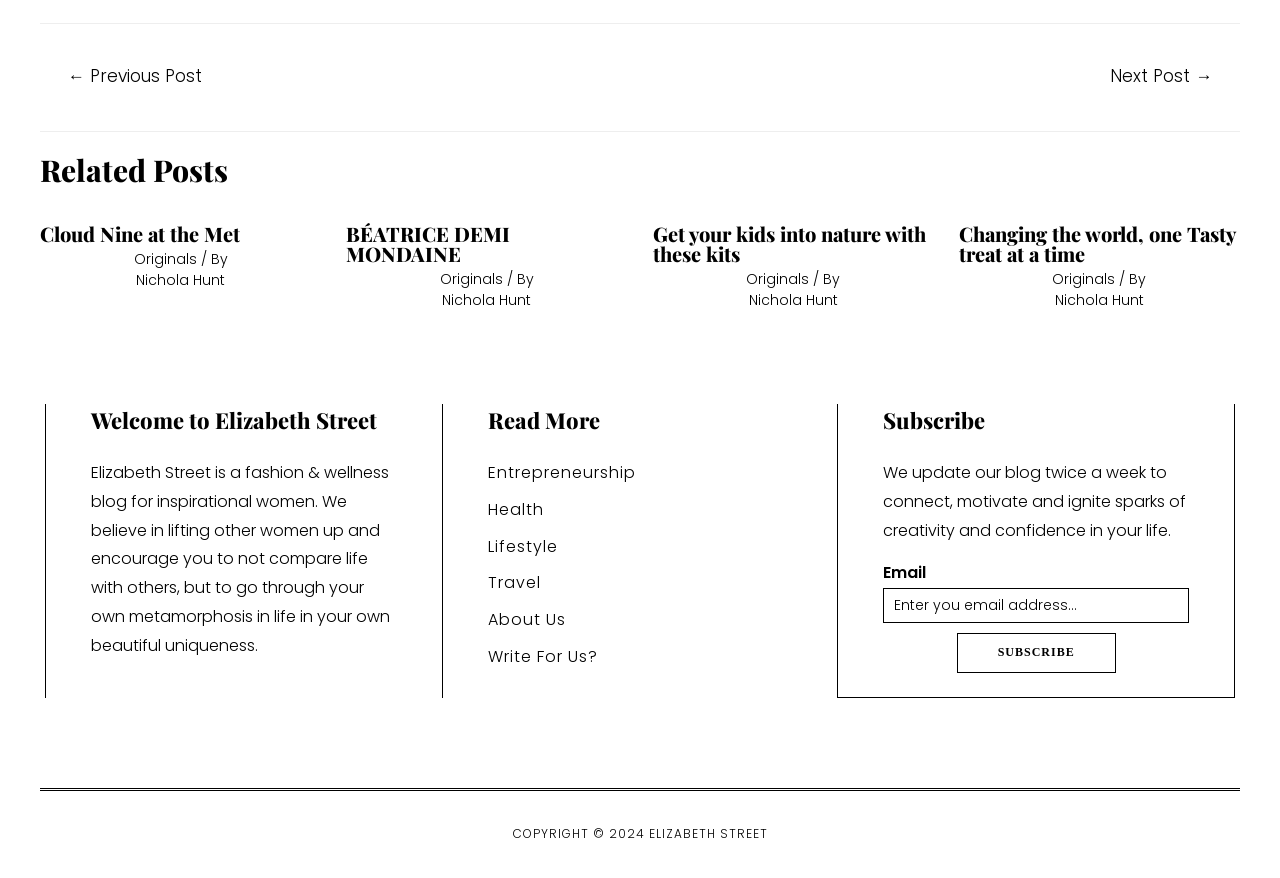Identify the bounding box coordinates of the area you need to click to perform the following instruction: "View the 'Related Posts'".

[0.031, 0.174, 0.969, 0.215]